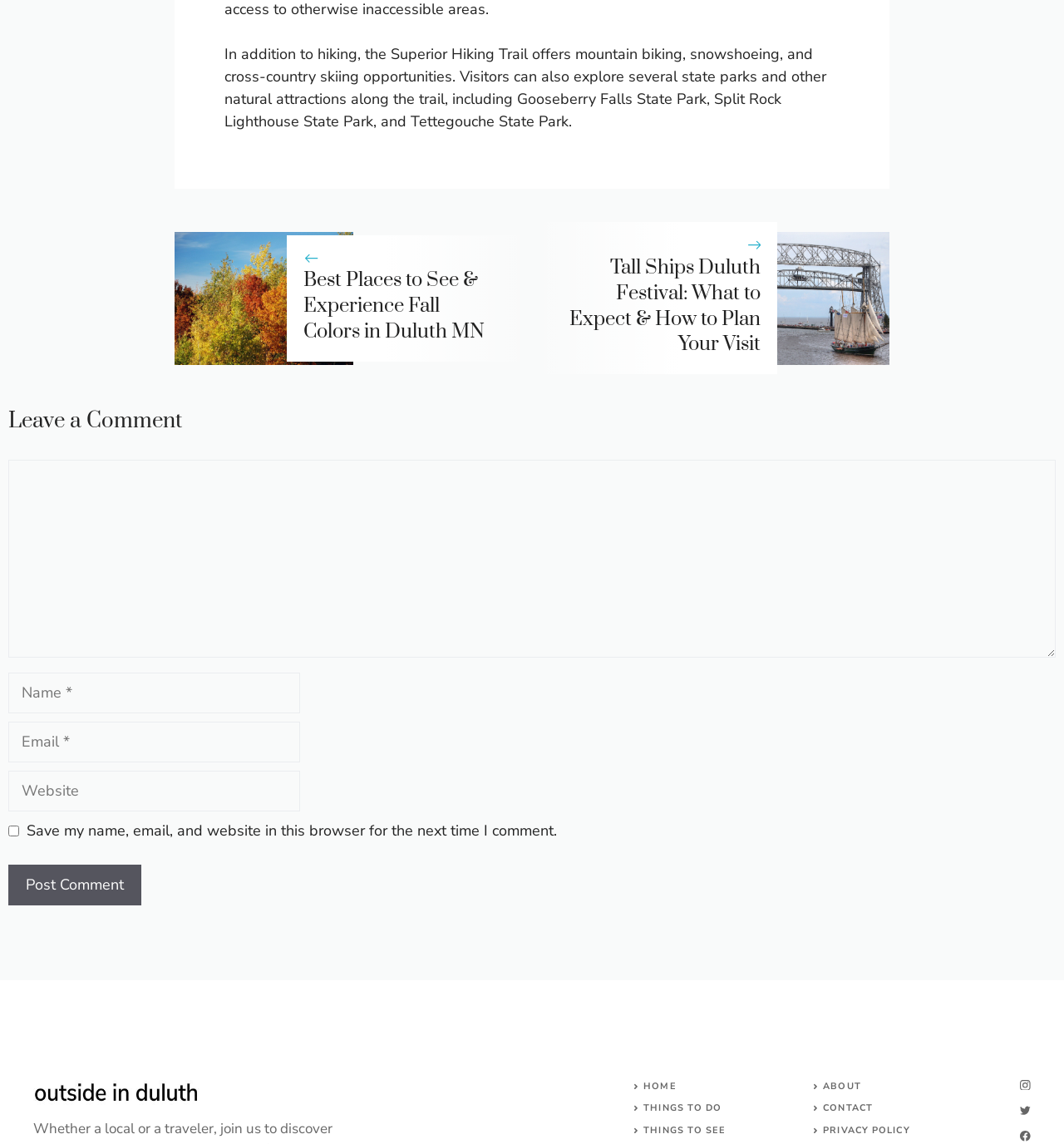Bounding box coordinates are specified in the format (top-left x, top-left y, bottom-right x, bottom-right y). All values are floating point numbers bounded between 0 and 1. Please provide the bounding box coordinate of the region this sentence describes: PRIVACY POLICY

[0.774, 0.982, 0.855, 0.993]